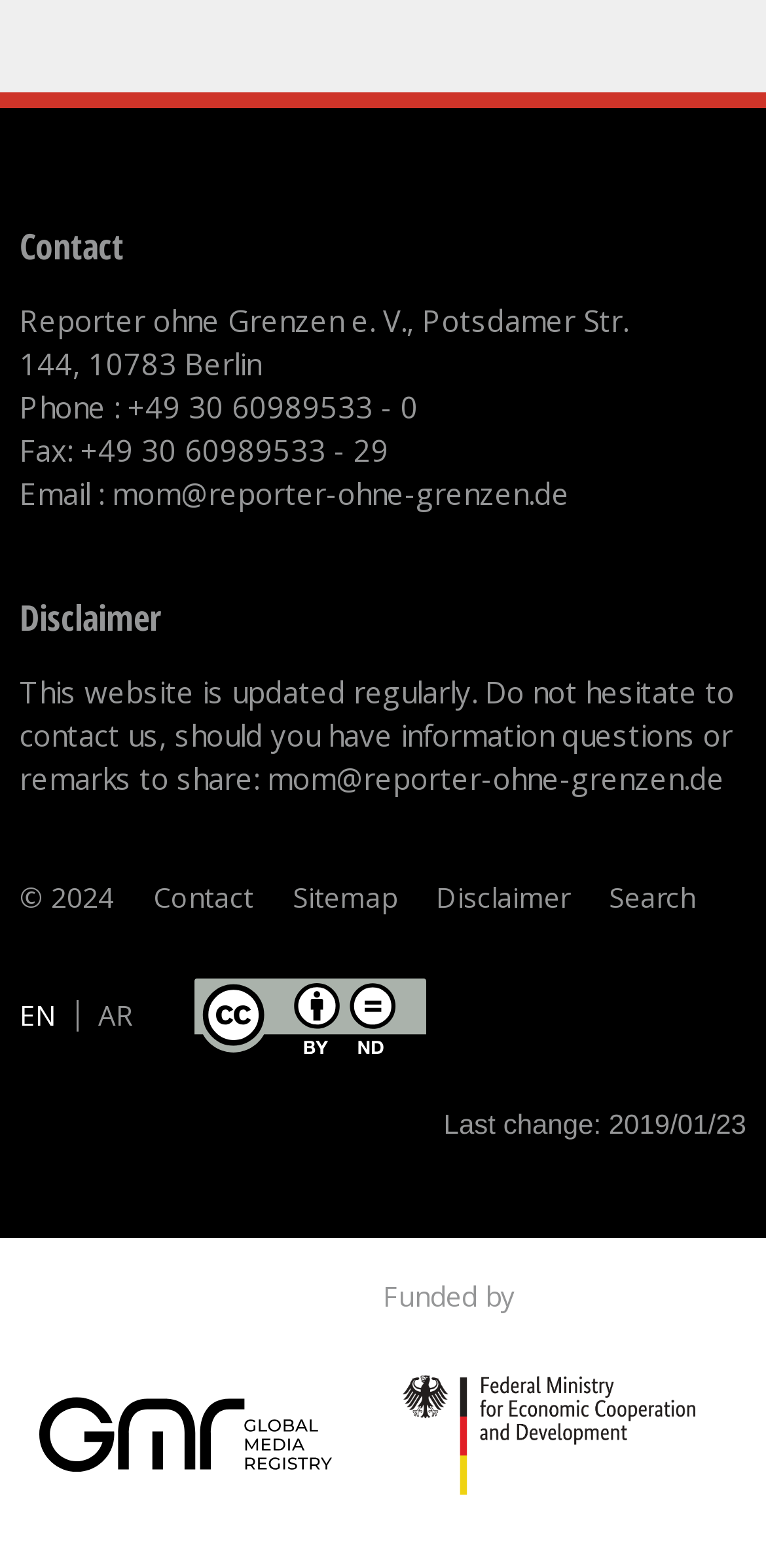Reply to the question below using a single word or brief phrase:
How many language options are available on the website?

3